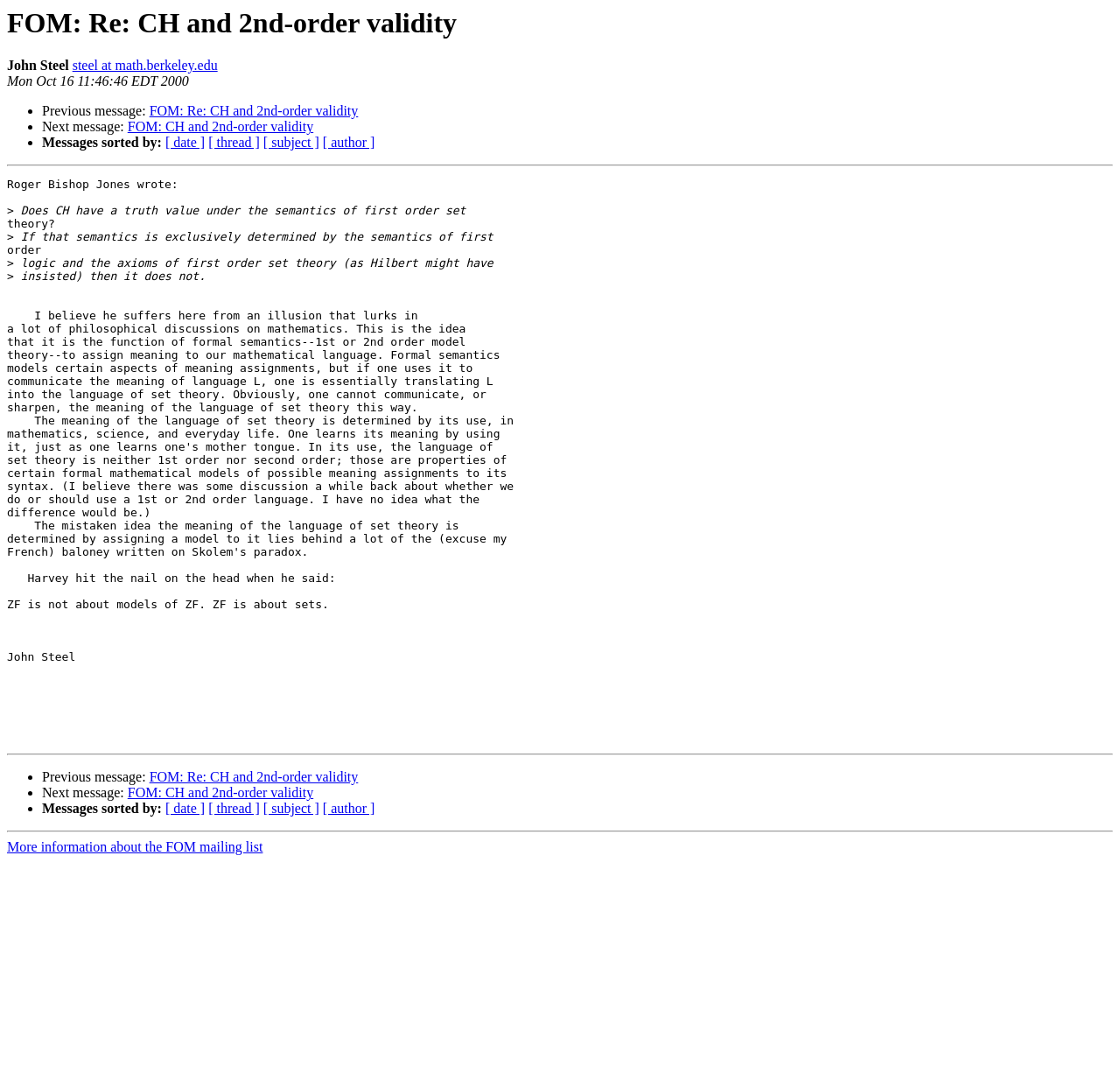What is the date of this message?
Refer to the image and give a detailed answer to the question.

The date of this message is Mon Oct 16 11:46:46 EDT 2000, which is shown below the author's name and email address.